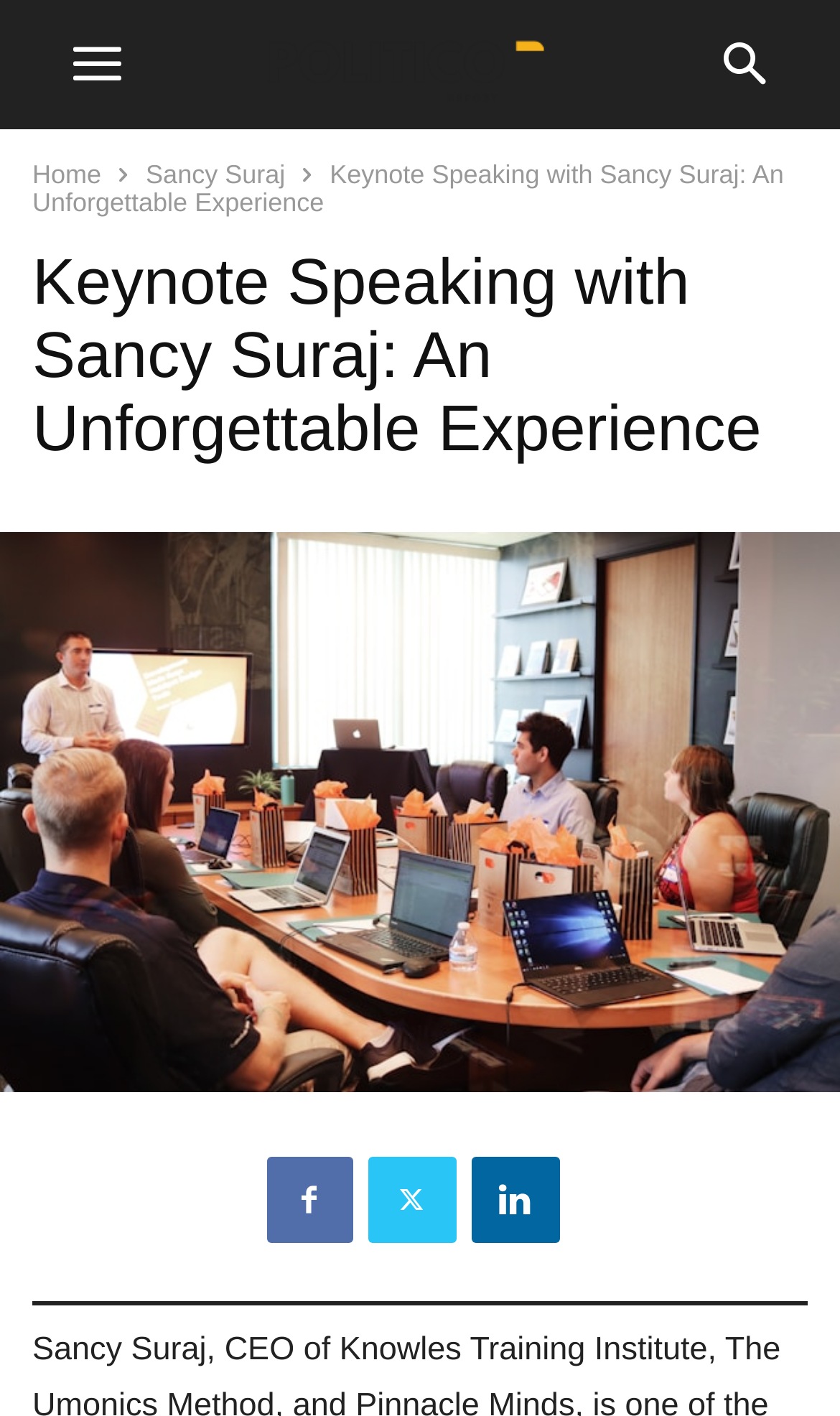Please provide a comprehensive answer to the question based on the screenshot: What is the theme of the image on the webpage?

The image on the webpage is likely related to keynote speaking, as the webpage is about Sancy Suraj, a renowned keynote speaker, and the image is prominently displayed on the webpage.